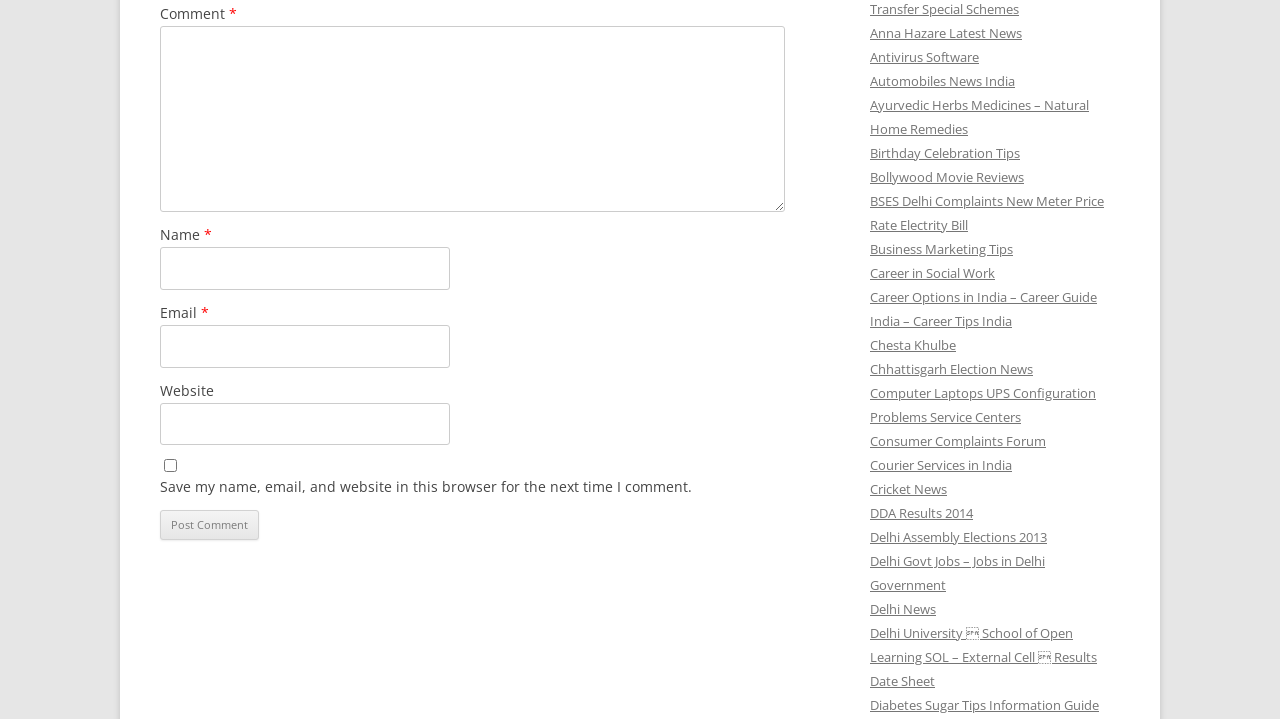Respond to the question with just a single word or phrase: 
What is the label of the first textbox?

Comment